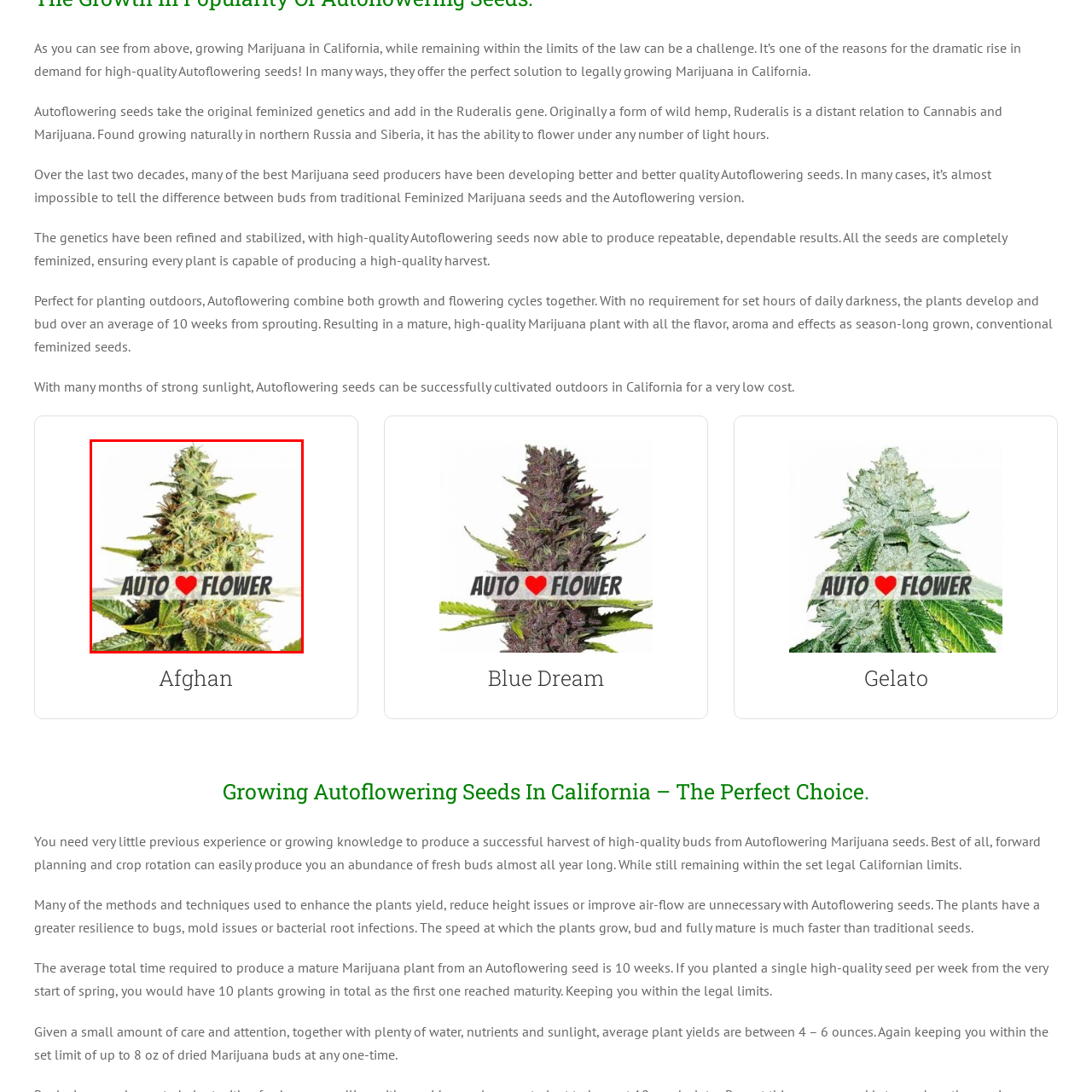Please review the portion of the image contained within the red boundary and provide a detailed answer to the subsequent question, referencing the image: What is the typical maturation period of Autoflowering seeds?

According to the caption, Autoflowering seeds offer a rapid growth cycle, typically maturing within 10 weeks, making them an ideal choice for growers who want to cultivate high-quality marijuana quickly.